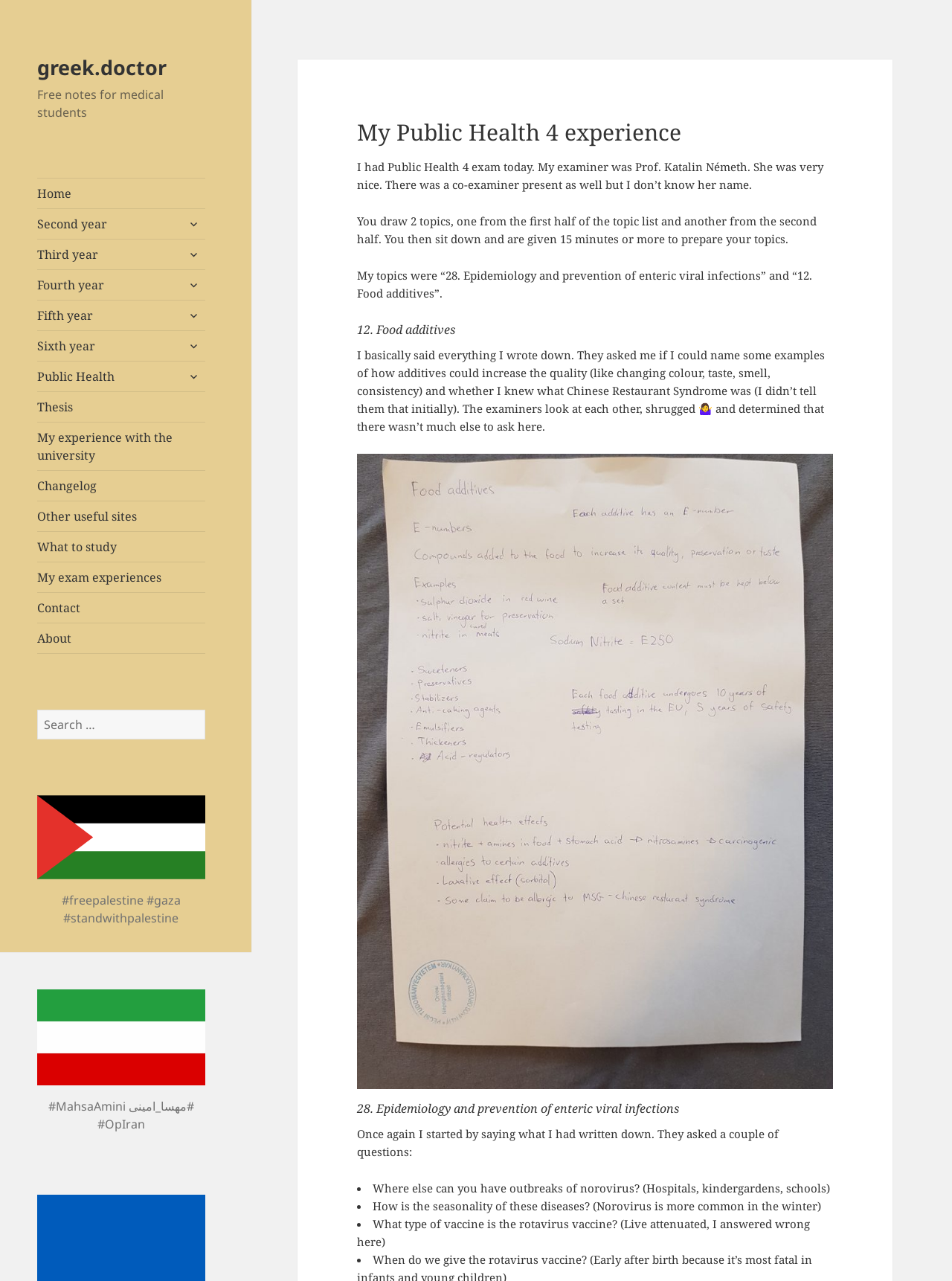Produce a meticulous description of the webpage.

The webpage is about a personal experience of taking a Public Health 4 exam. At the top, there is a header with the title "My Public Health 4 experience – greek.doctor" and a link to the website "greek.doctor". Below the header, there is a static text "Free notes for medical students". 

On the left side, there is a navigation menu with links to different sections, including "Home", "Second year", "Third year", "Fourth year", "Fifth year", "Sixth year", "Public Health", "Thesis", "My experience with the university", "Changelog", "Other useful sites", "What to study", "My exam experiences", "Contact", and "About". Each link has a corresponding button with an expand child menu icon.

In the main content area, there is a search bar with a search button and a placeholder text "Search for:". Below the search bar, there are two figures with captions "#freepalestine #gaza #standwithpalestine" and "#MahsaAmini مهسا_امینی# #OpIran".

The main content of the webpage is a personal account of the author's experience taking the Public Health 4 exam. The text is divided into sections with headings, including "My Public Health 4 experience", "12. Food additives", and "28. Epidemiology and prevention of enteric viral infections". The author describes their experience, including the topics they drew, the questions they were asked, and their responses. There are also some bullet points listing the questions they were asked.